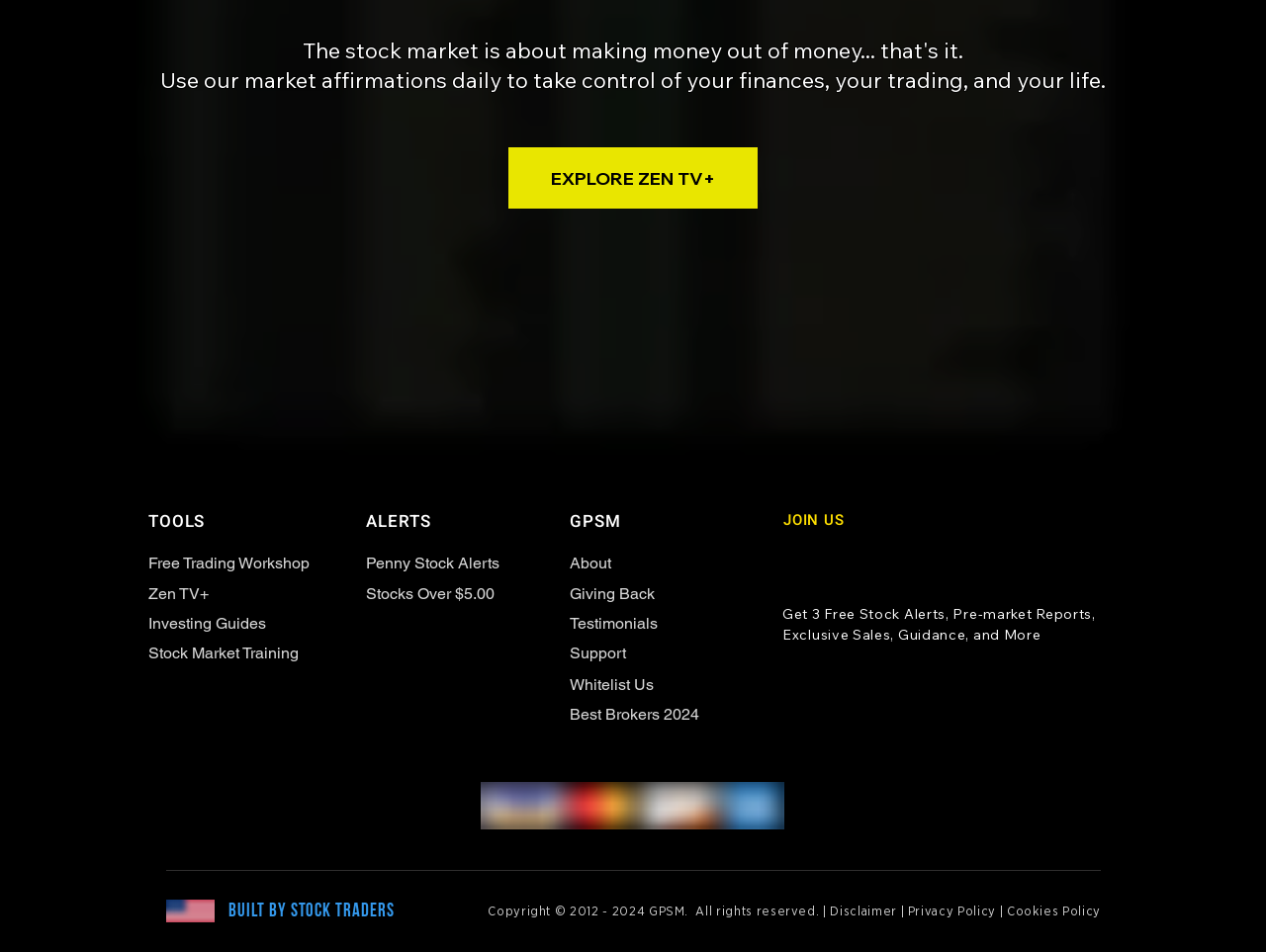Locate the bounding box coordinates of the segment that needs to be clicked to meet this instruction: "Explore Zen TV+".

[0.402, 0.155, 0.598, 0.219]